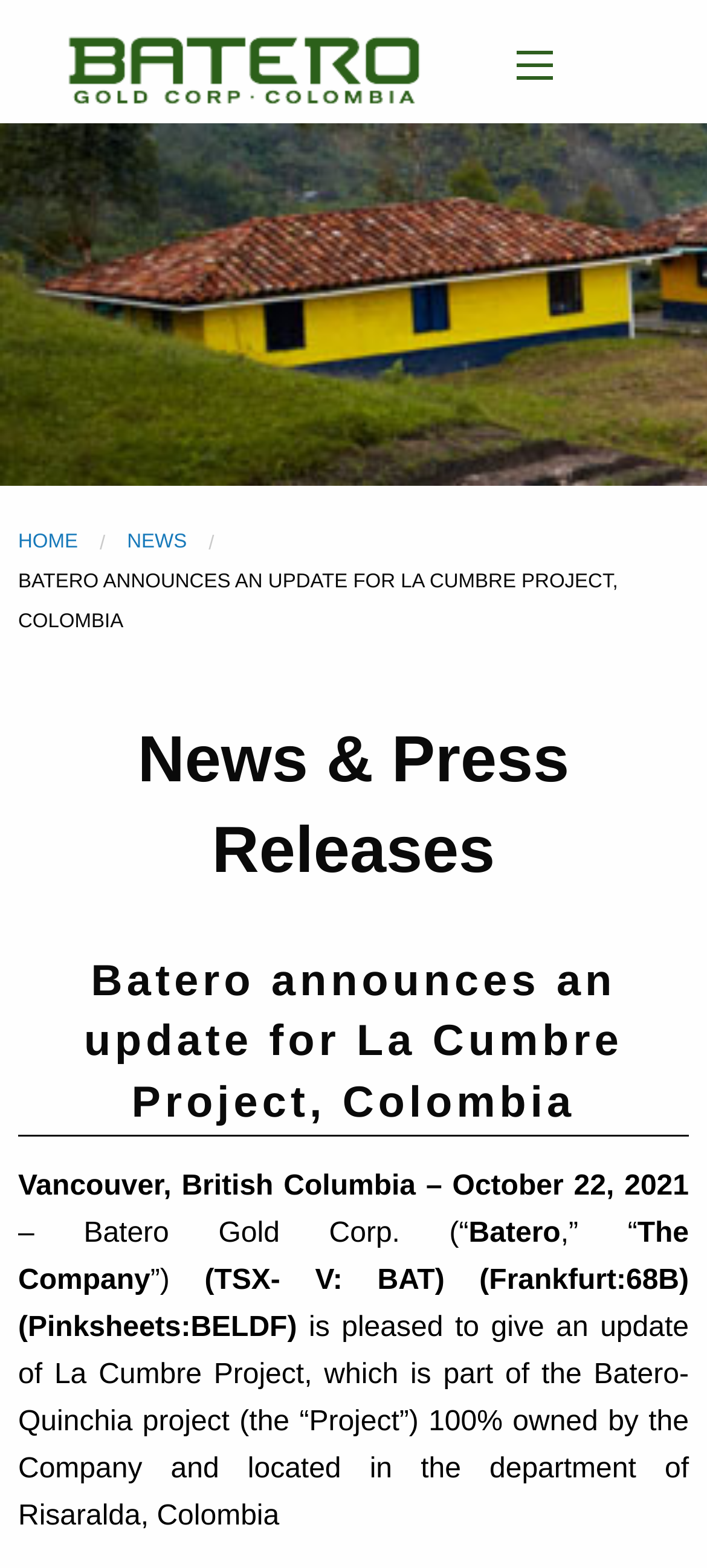Please give a concise answer to this question using a single word or phrase: 
What is the type of project?

Mining project